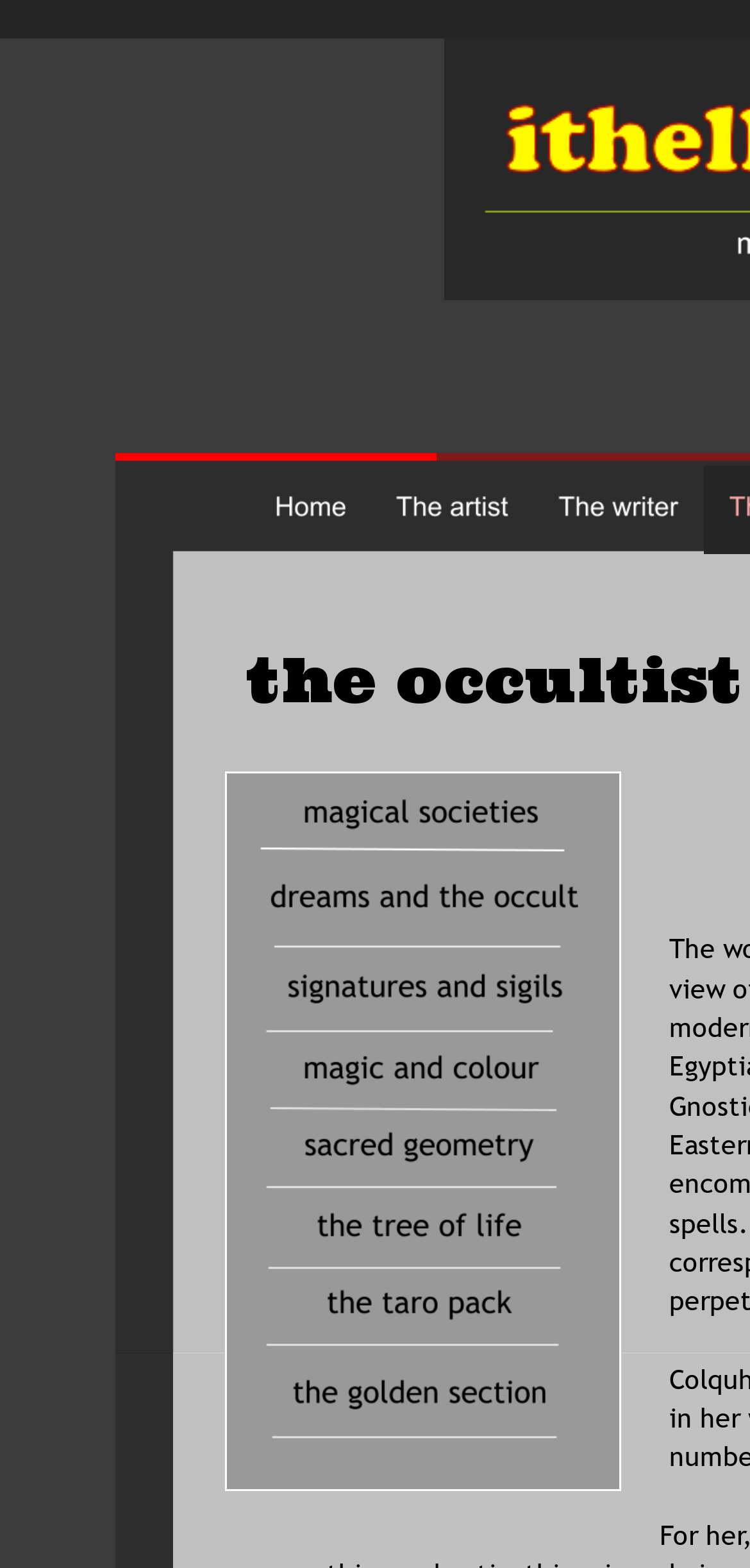What is the topic of the image at the top-right corner?
Identify the answer in the screenshot and reply with a single word or phrase.

The writer